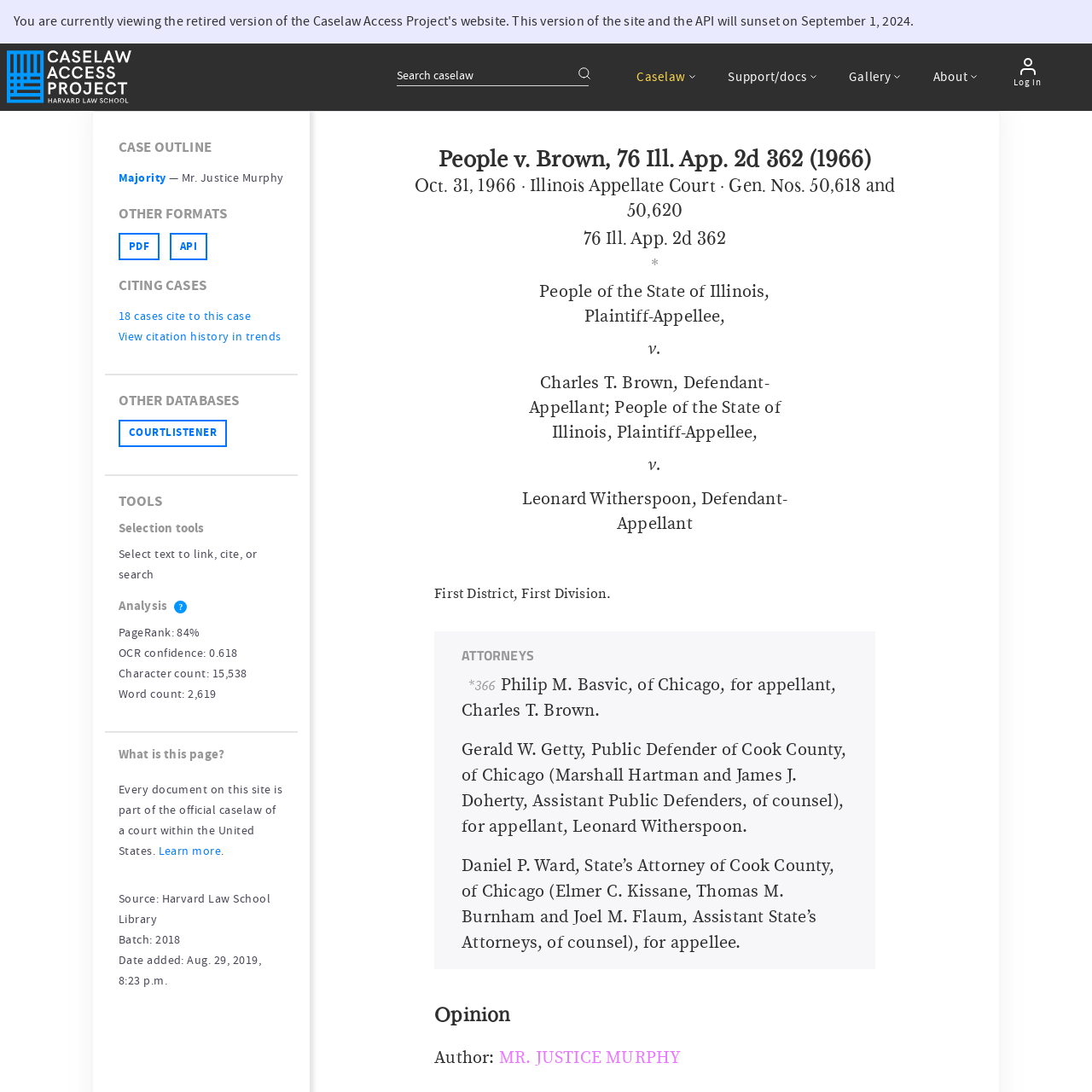What is the date of the court case?
Please answer the question with a detailed and comprehensive explanation.

I found the answer by looking at the static text 'Oct. 31, 1966' which is located near the top of the webpage, providing the date of the court case.